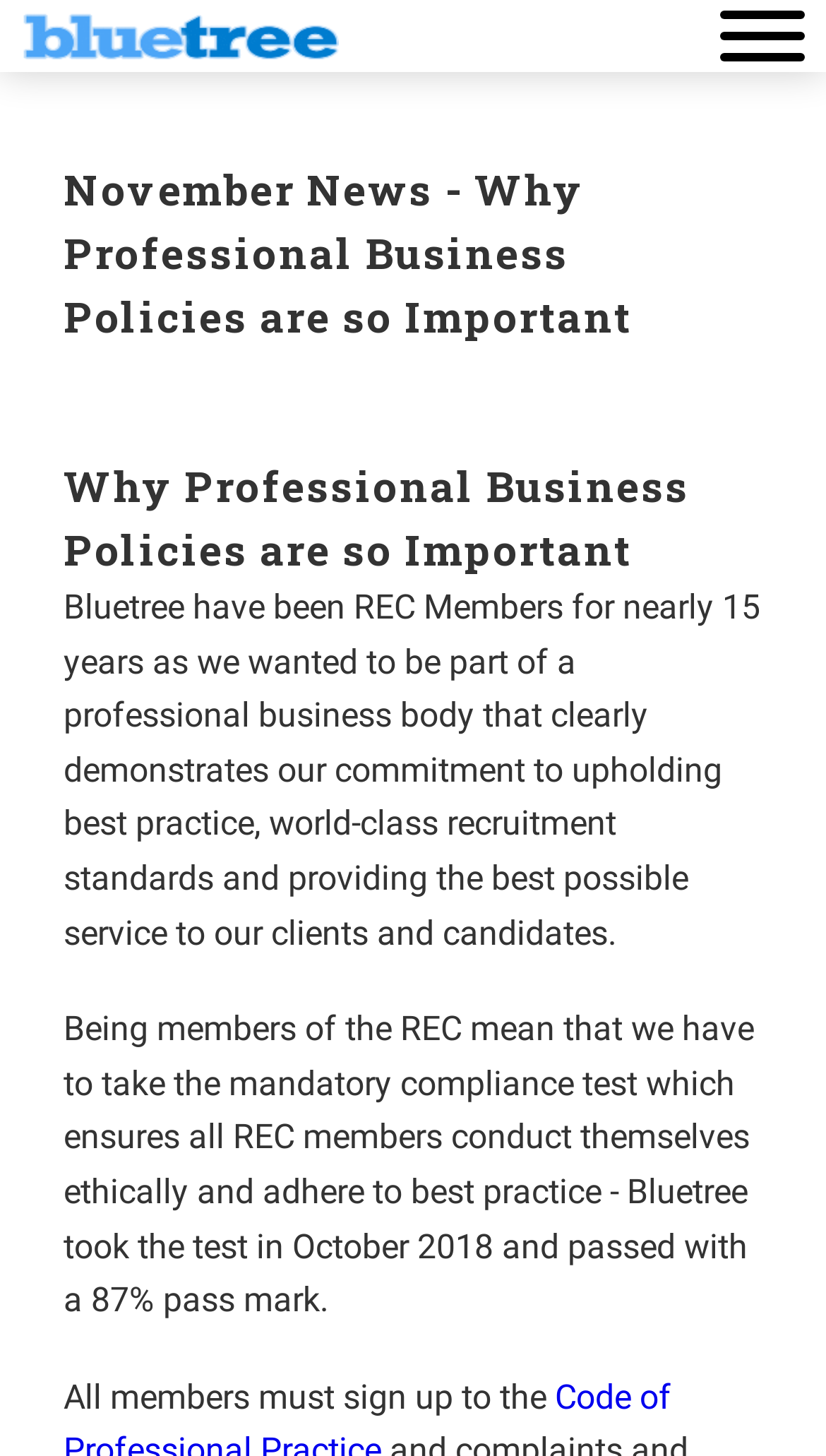Kindly respond to the following question with a single word or a brief phrase: 
What is the purpose of the REC membership?

to uphold best practice